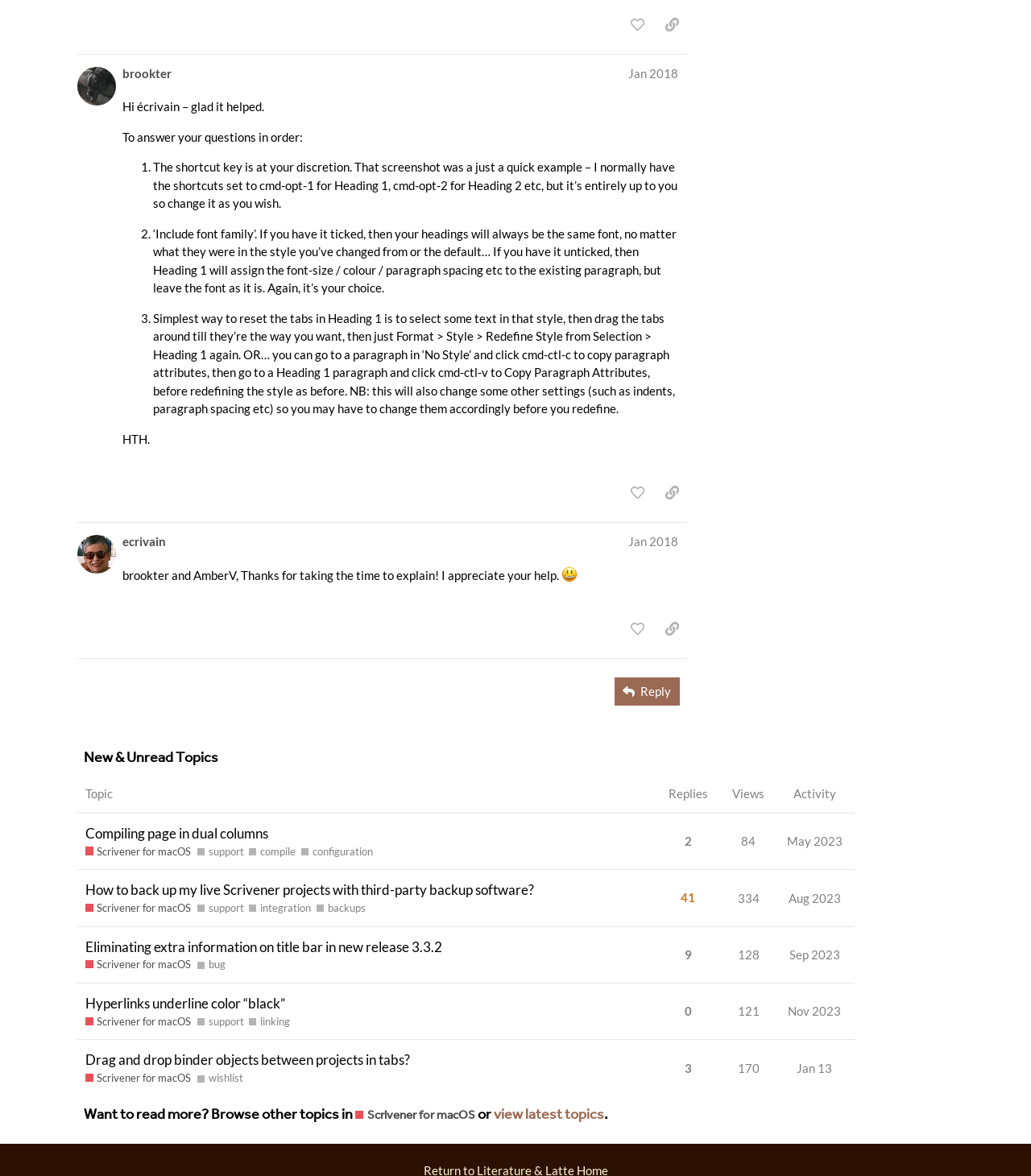Locate the bounding box coordinates of the clickable region necessary to complete the following instruction: "like this post". Provide the coordinates in the format of four float numbers between 0 and 1, i.e., [left, top, right, bottom].

[0.604, 0.009, 0.633, 0.032]